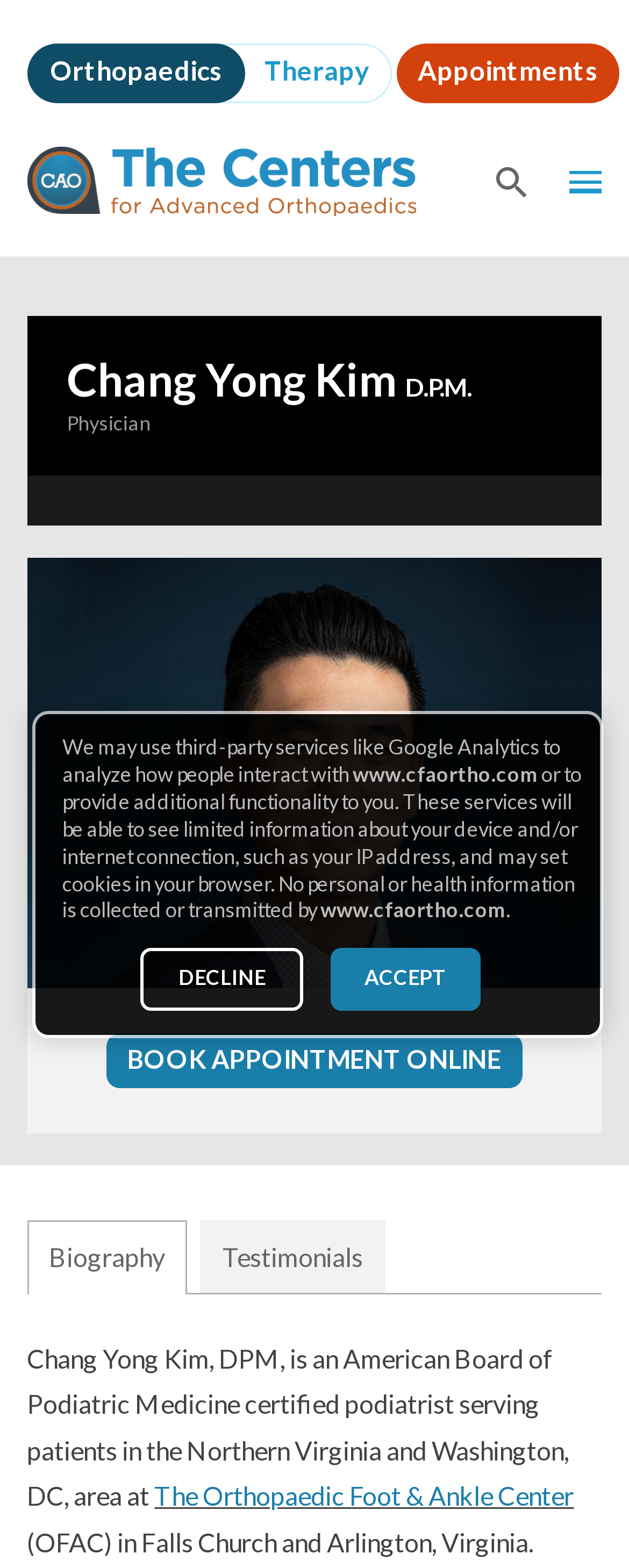What is the profession of Chang Yong Kim?
Using the image as a reference, give a one-word or short phrase answer.

Podiatrist